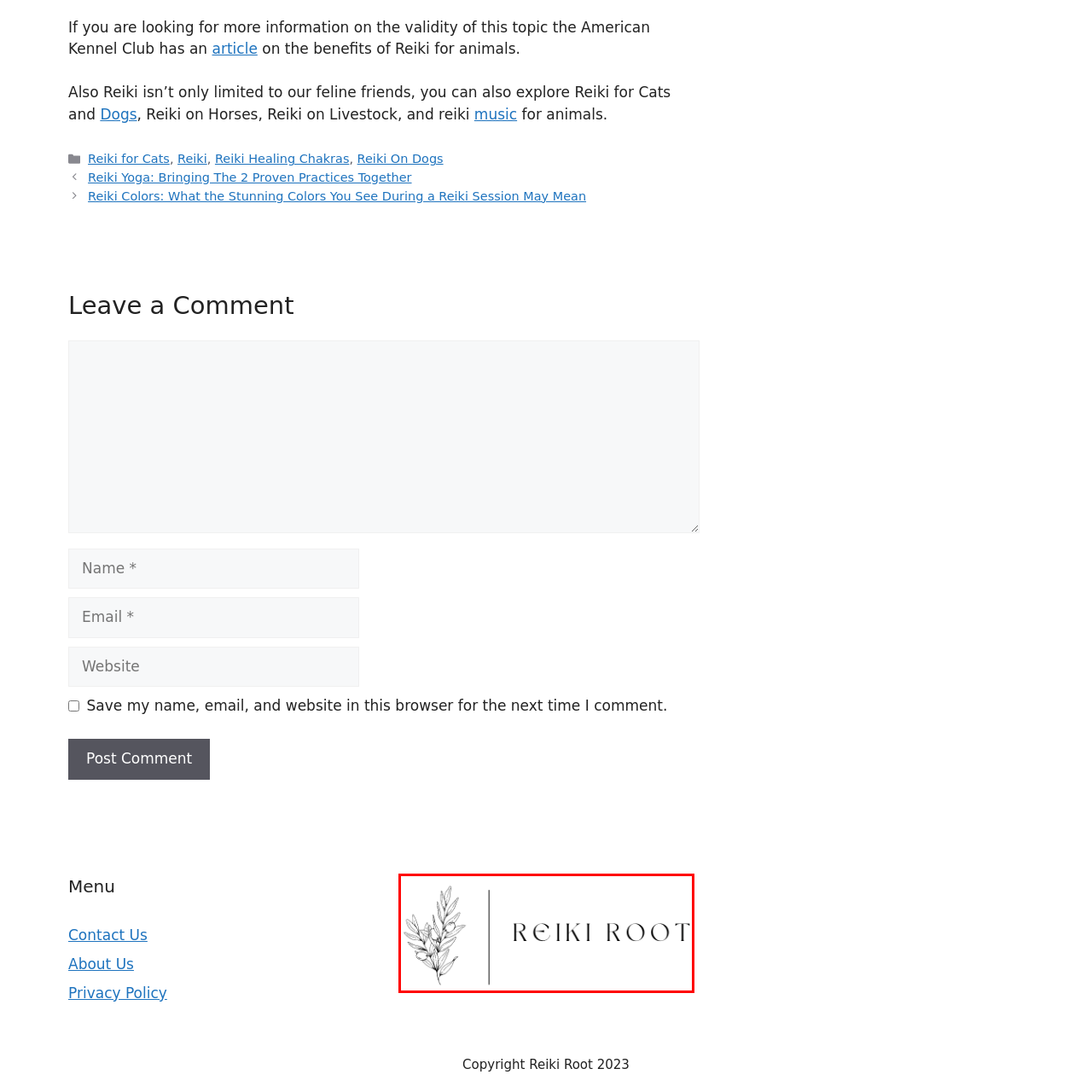Give a detailed account of the scene depicted in the image inside the red rectangle.

The image features the logo of "Reiki Root," elegantly designed to encapsulate the essence of holistic healing. On the left side, a delicate illustration of plant foliage adds a natural touch, symbolizing growth and harmony. To the right, the name "REIKI ROOT" is rendered in a refined, modern font, emphasizing clarity and tranquility. This logo reflects the brand's focus on Reiki healing practices, particularly for animals, connecting the therapeutic benefits of Reiki with a sense of natural wellness and balance.